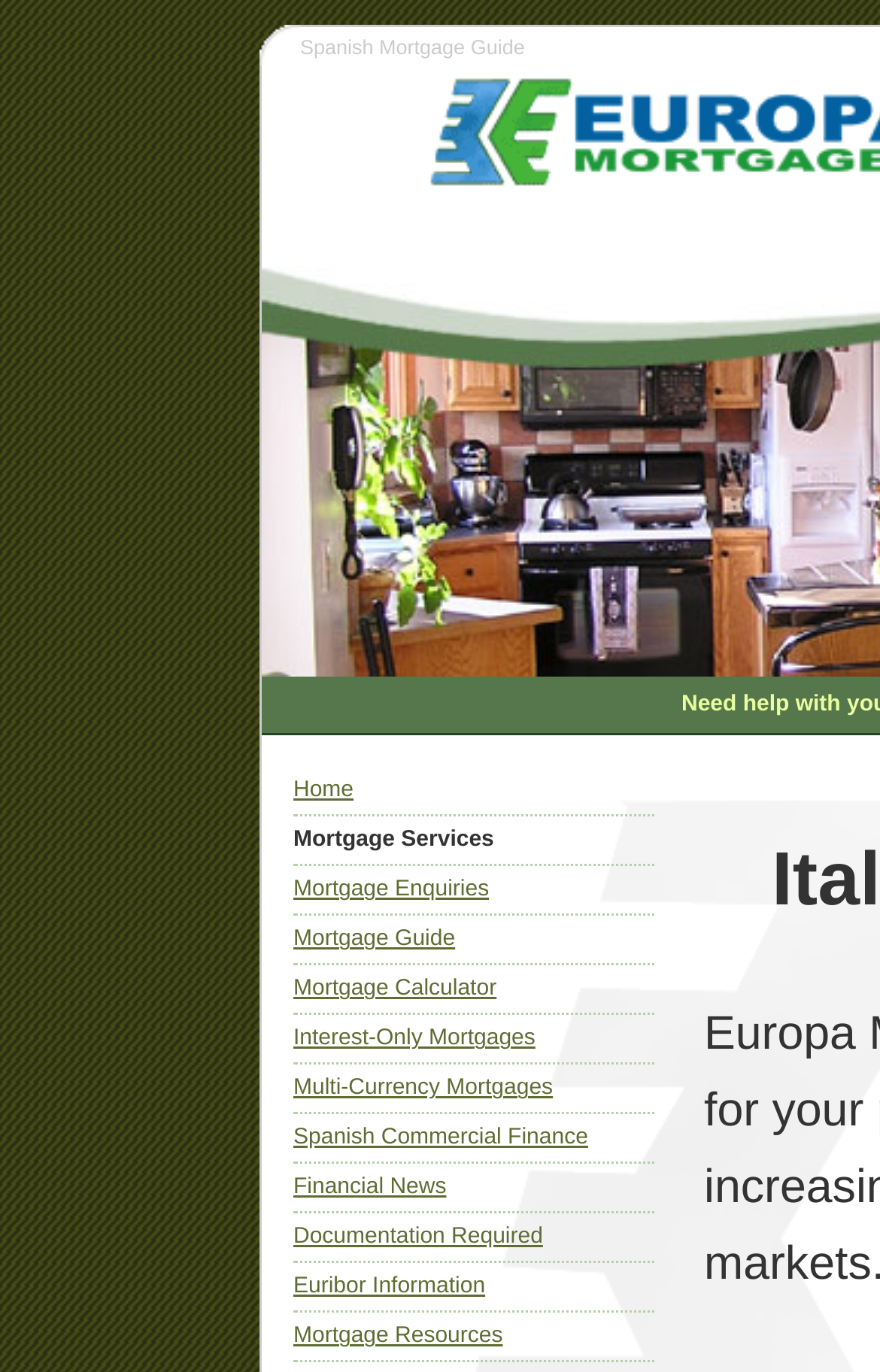Describe all visible elements and their arrangement on the webpage.

The webpage is about Europa Mortgages, a company that provides Spanish mortgage services in Spain, specifically in Costa Blanca, Costa del Sol, and Costa Brava. 

At the top of the page, there is a grid cell containing an image and another grid cell with a heading that reads "Spanish Mortgage Guide". 

Below these elements, there are several layout table cells, which are likely used to organize the content on the page. 

On the left side of the page, there is a menu with multiple rows, each containing a grid cell with a link to a different section of the website. The links include "Home", "Mortgage Services", "Mortgage Enquiries", "Mortgage Guide", "Mortgage Calculator", "Interest-Only Mortgages", "Multi-Currency Mortgages", "Spanish Commercial Finance", "Financial News", "Documentation Required", "Euribor Information", and "Mortgage Resources". 

On the right side of the page, there is an image and two static text elements, which appear to be empty spaces.